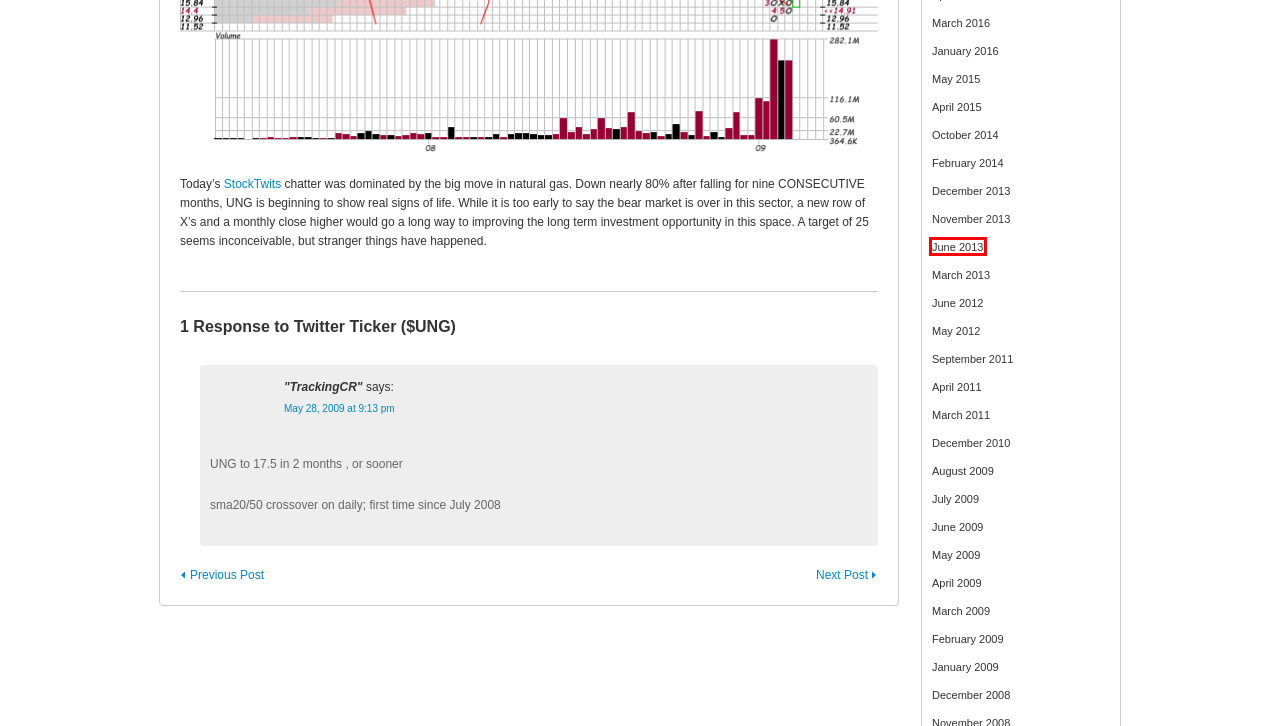Consider the screenshot of a webpage with a red bounding box and select the webpage description that best describes the new page that appears after clicking the element inside the red box. Here are the candidates:
A. June 2009 – Amadeus Ex Machina
B. April 2015 – Amadeus Ex Machina
C. March 2009 – Amadeus Ex Machina
D. December 2008 – Amadeus Ex Machina
E. November 2013 – Amadeus Ex Machina
F. June 2013 – Amadeus Ex Machina
G. March 2016 – Amadeus Ex Machina
H. NASDAQ 100 Bullidex ($QQQQ) – Amadeus Ex Machina

F